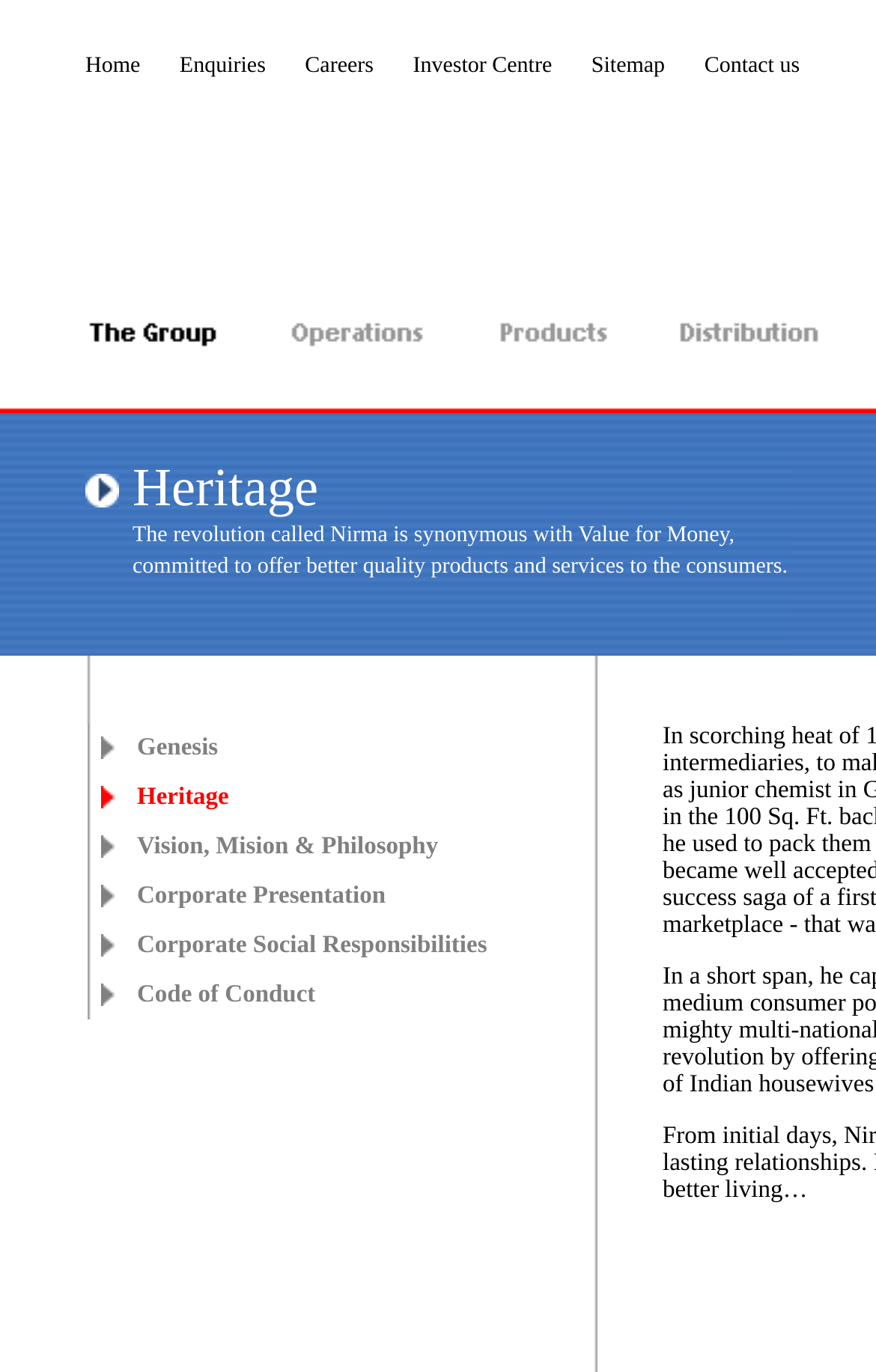Please identify the bounding box coordinates for the region that you need to click to follow this instruction: "Learn about Corporate Social Responsibilities".

[0.156, 0.679, 0.556, 0.699]